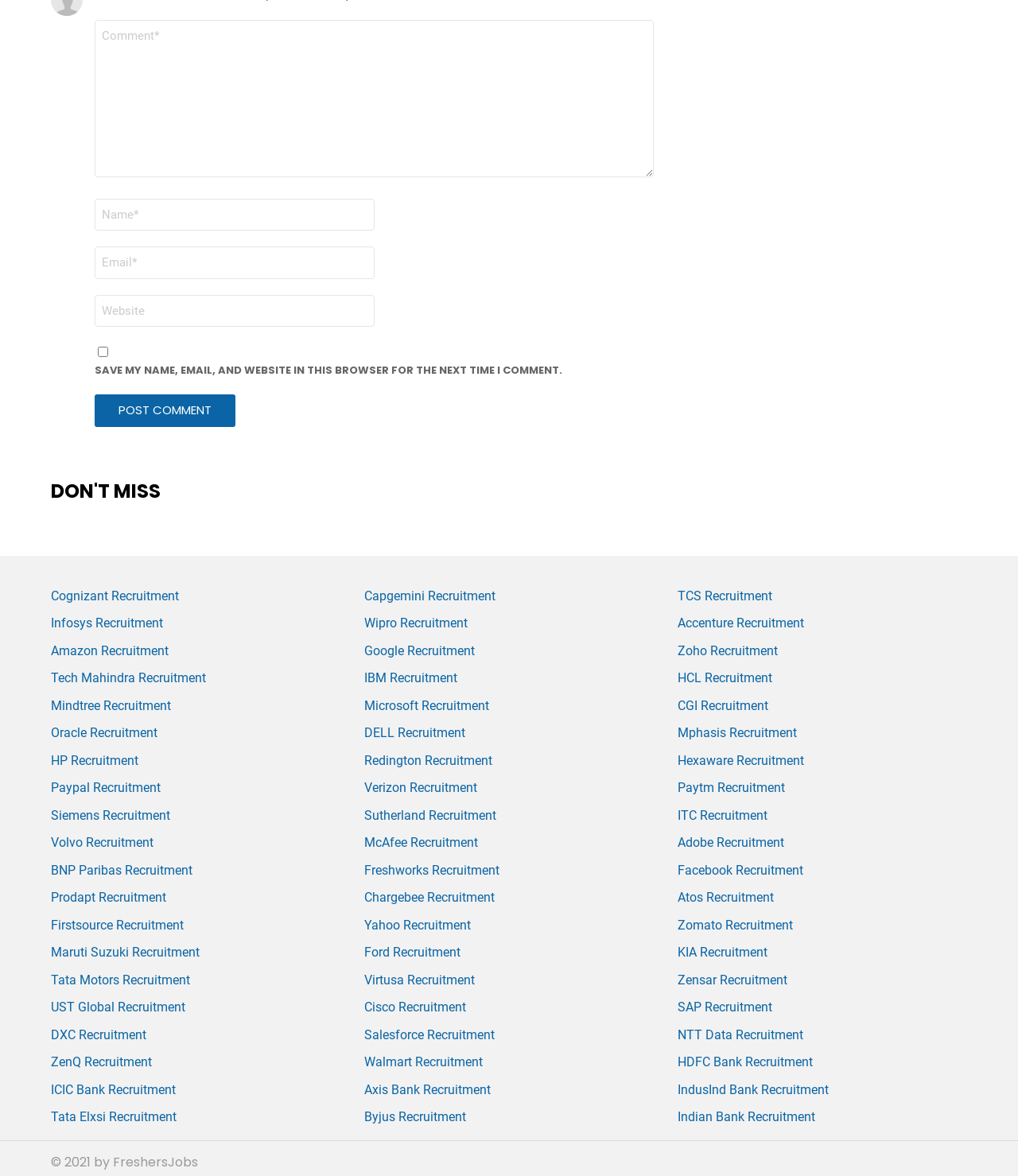What is the heading above the comment form?
Please provide a comprehensive answer based on the contents of the image.

The heading 'DON'T MISS' is located above the comment form and is a prominent element on the webpage, indicating that the content below it is important not to miss.